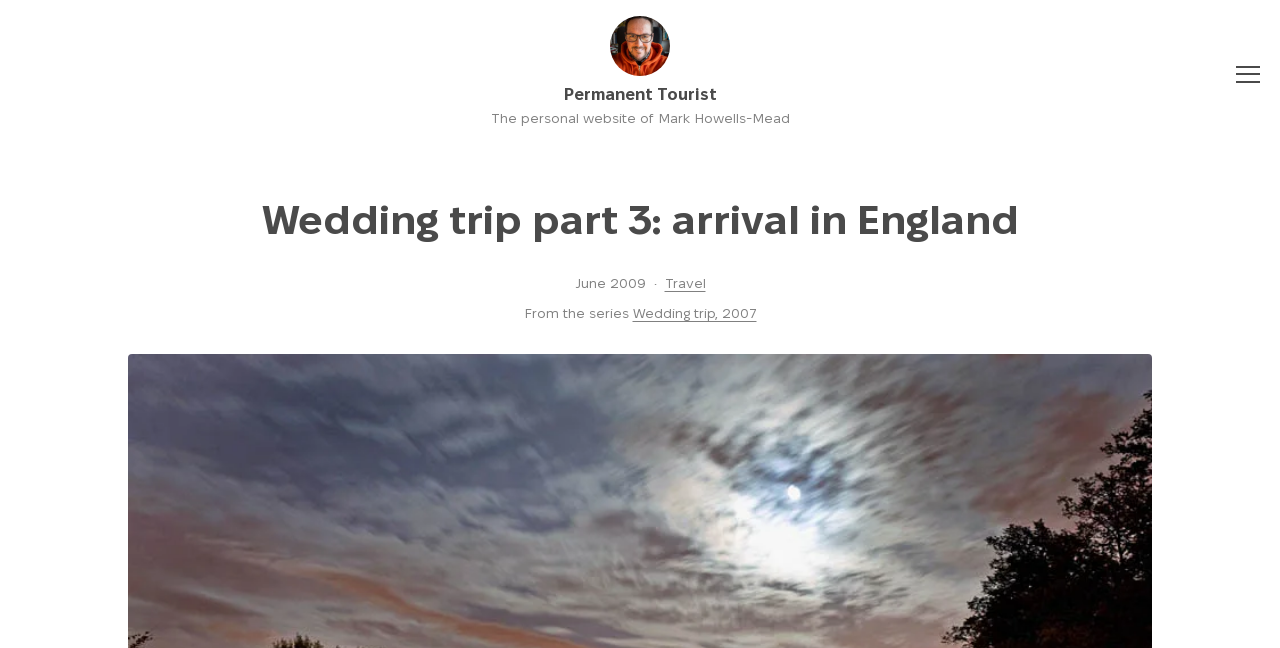Bounding box coordinates are specified in the format (top-left x, top-left y, bottom-right x, bottom-right y). All values are floating point numbers bounded between 0 and 1. Please provide the bounding box coordinate of the region this sentence describes: Permanent Tourist

[0.44, 0.136, 0.56, 0.159]